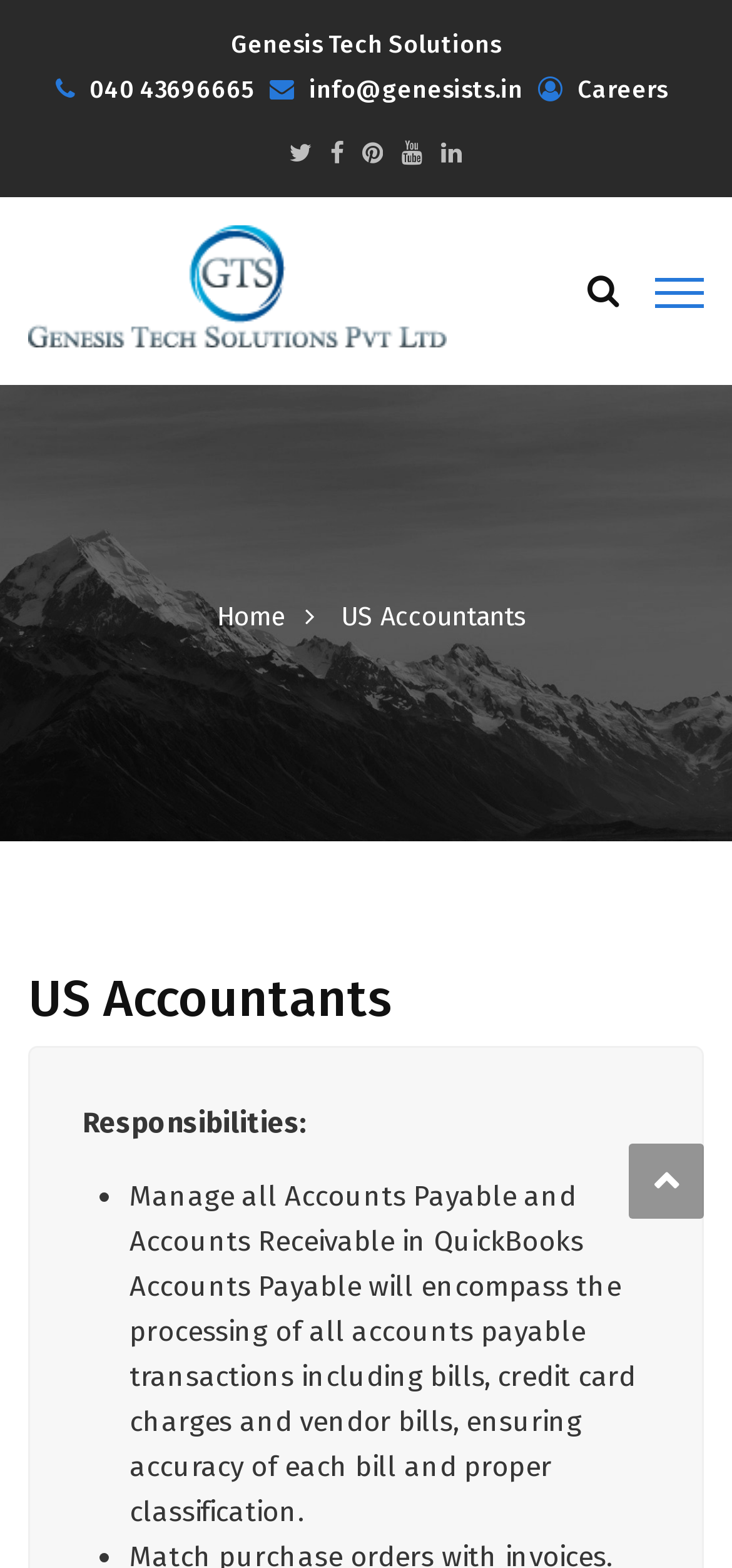Pinpoint the bounding box coordinates of the area that should be clicked to complete the following instruction: "Go to Home". The coordinates must be given as four float numbers between 0 and 1, i.e., [left, top, right, bottom].

[0.296, 0.383, 0.391, 0.404]